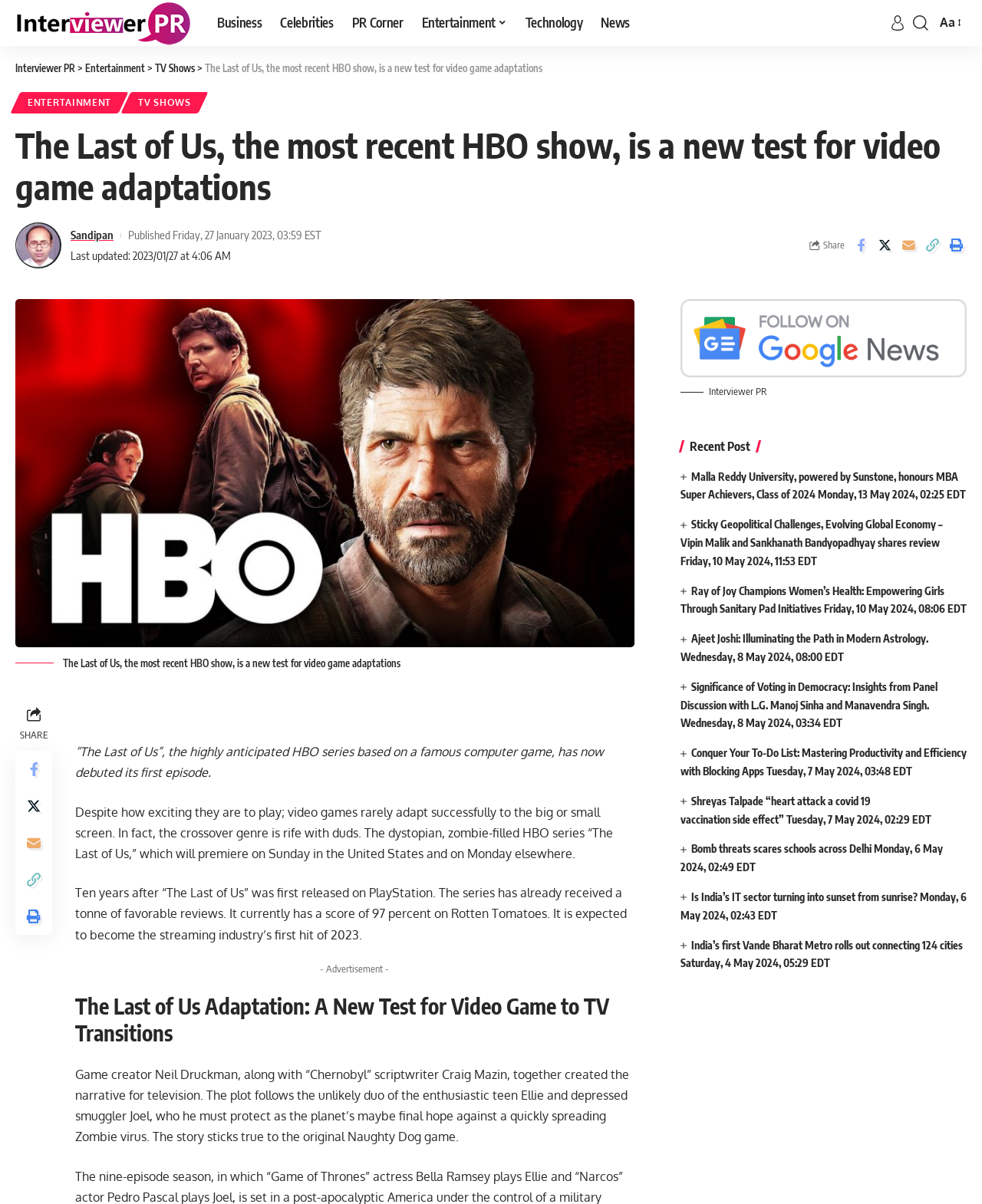Show me the bounding box coordinates of the clickable region to achieve the task as per the instruction: "Share the article on social media".

[0.838, 0.198, 0.86, 0.208]